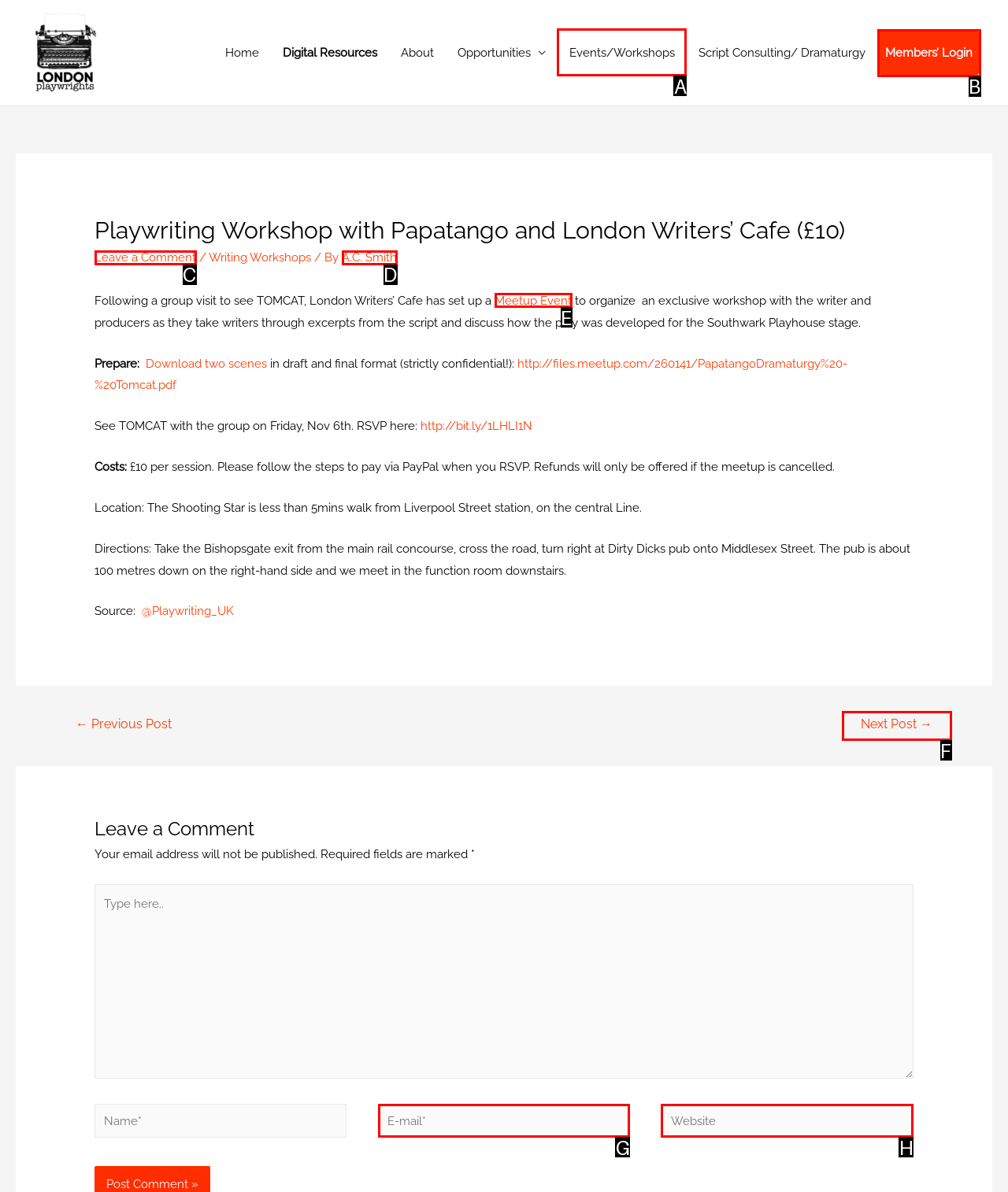Identify the correct UI element to click on to achieve the task: Visit the 'Promote Your Business' page. Provide the letter of the appropriate element directly from the available choices.

None